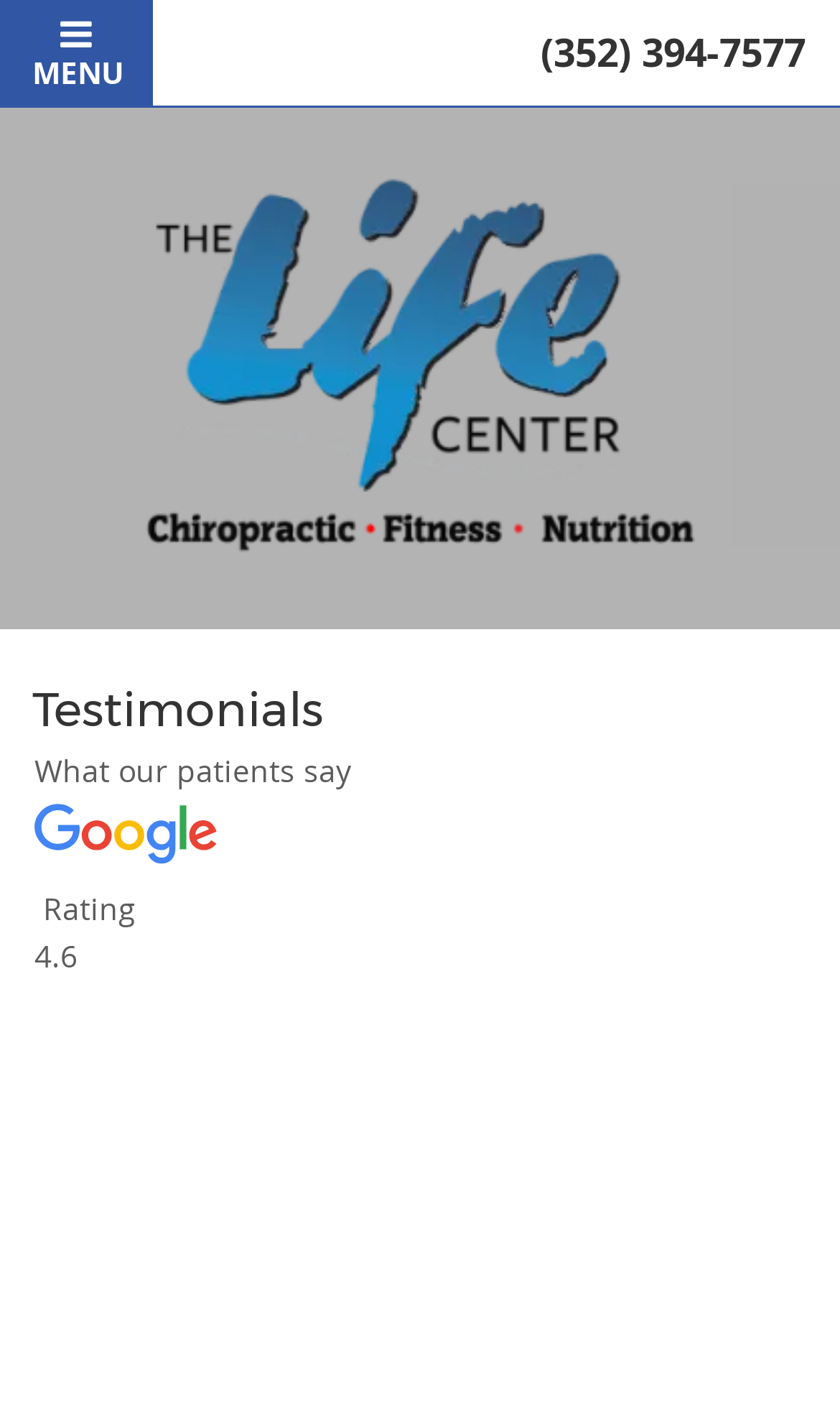Examine the image and give a thorough answer to the following question:
What is the name of the chiropractic center?

The name of the chiropractic center can be found at the top of the webpage, in the layout table element that contains the logo and the menu link. It is also mentioned in the meta description of the webpage.